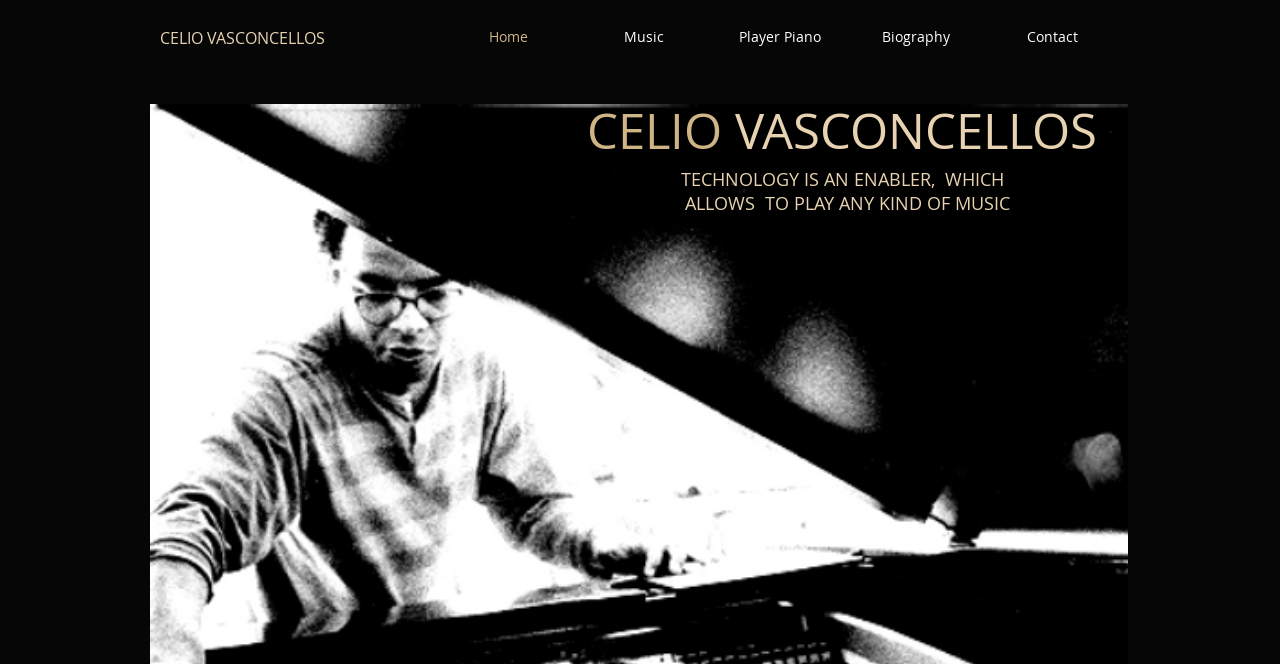What is the name of the section that comes after 'Home' in the navigation menu?
Look at the image and provide a detailed response to the question.

The navigation menu is displayed at the top of the webpage, and it contains links to different sections. The section that comes after 'Home' is labeled as 'Music'.